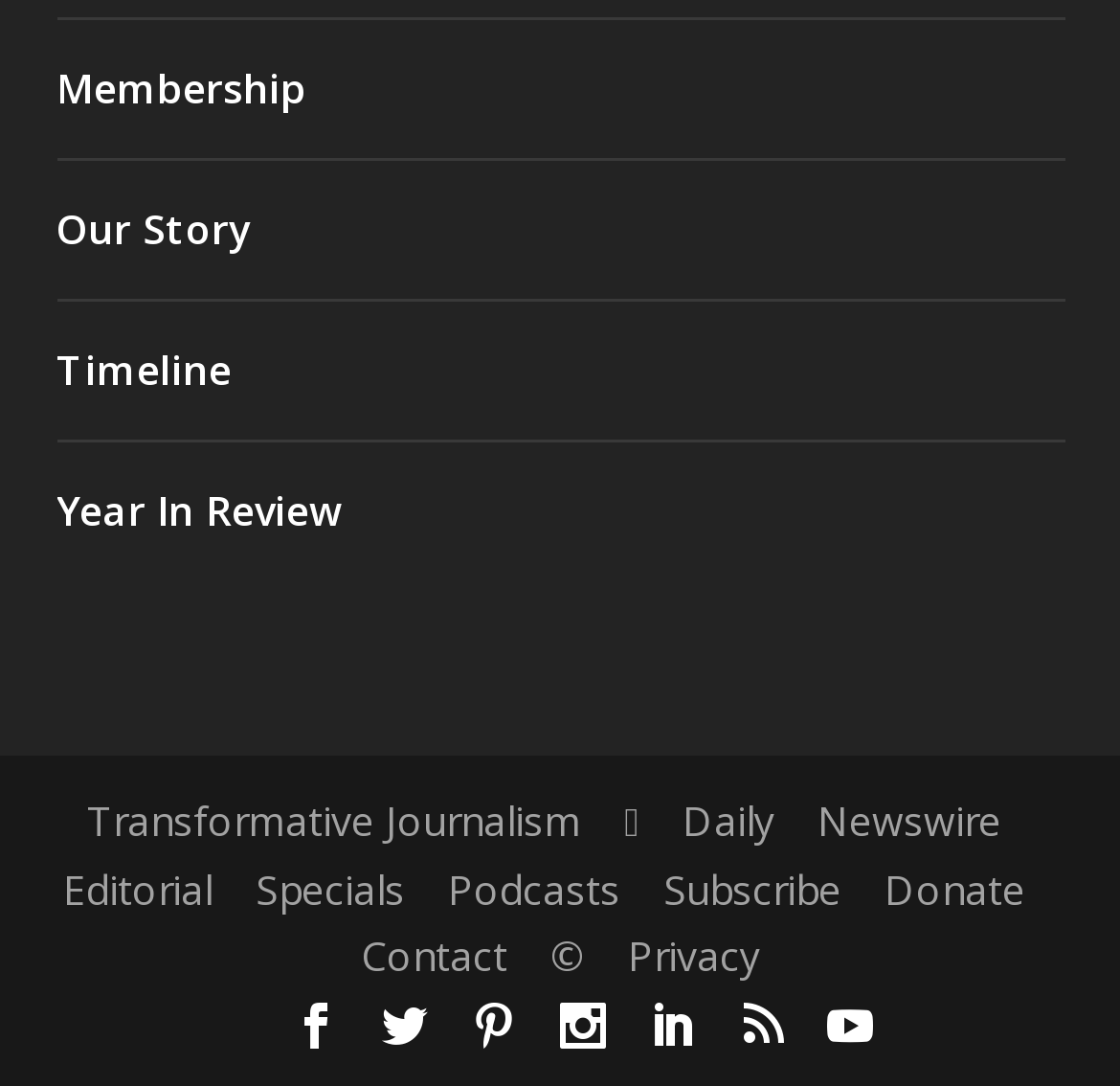Please specify the bounding box coordinates of the clickable region necessary for completing the following instruction: "Explore transformative journalism". The coordinates must consist of four float numbers between 0 and 1, i.e., [left, top, right, bottom].

[0.078, 0.73, 0.519, 0.78]